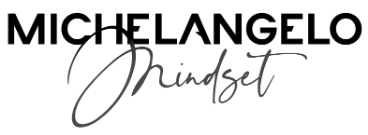What is emphasized by the bold, uppercase letters of 'MICHELANGELO'?
Your answer should be a single word or phrase derived from the screenshot.

Strength and creativity